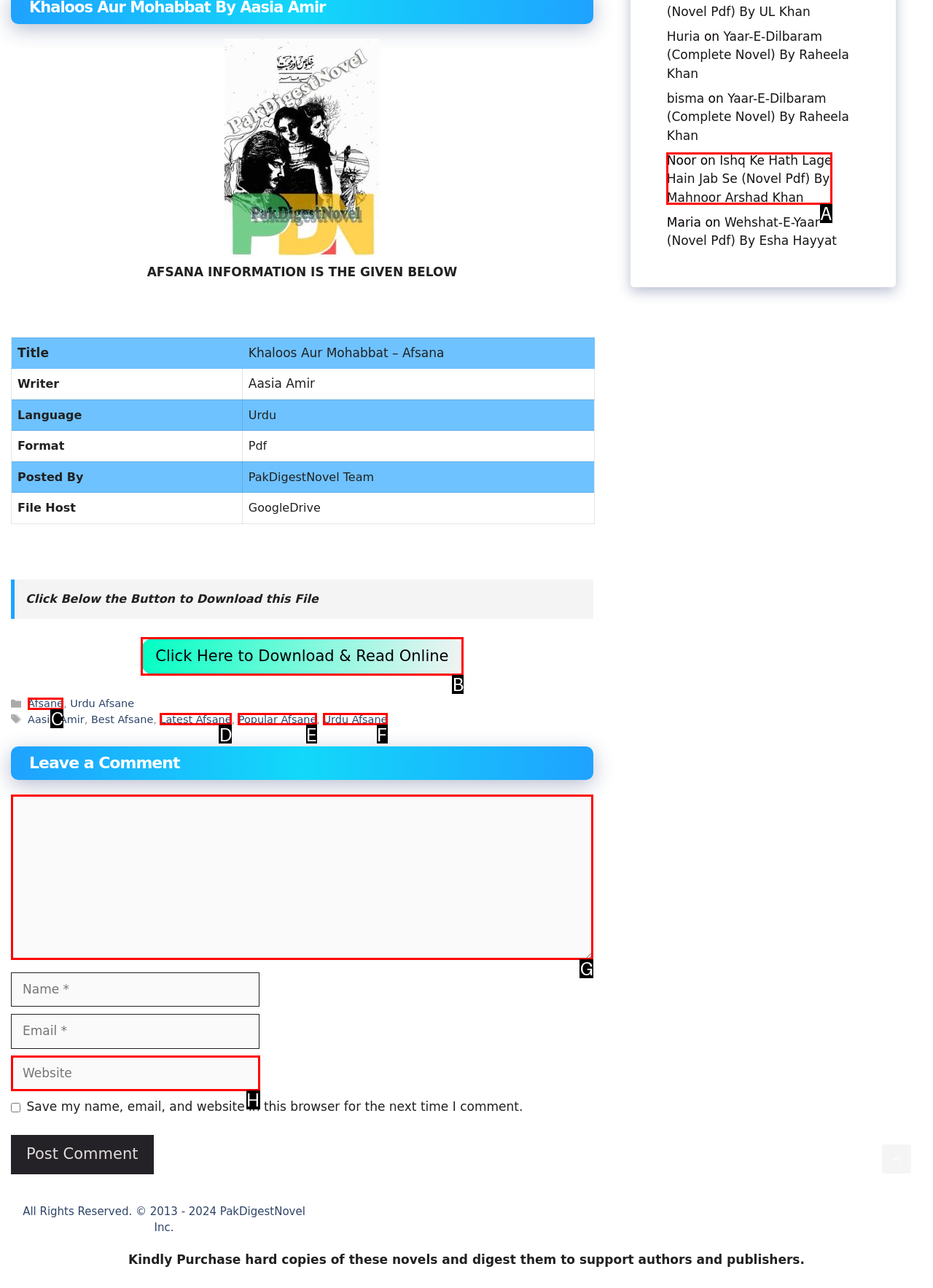Using the provided description: Afsane, select the most fitting option and return its letter directly from the choices.

C